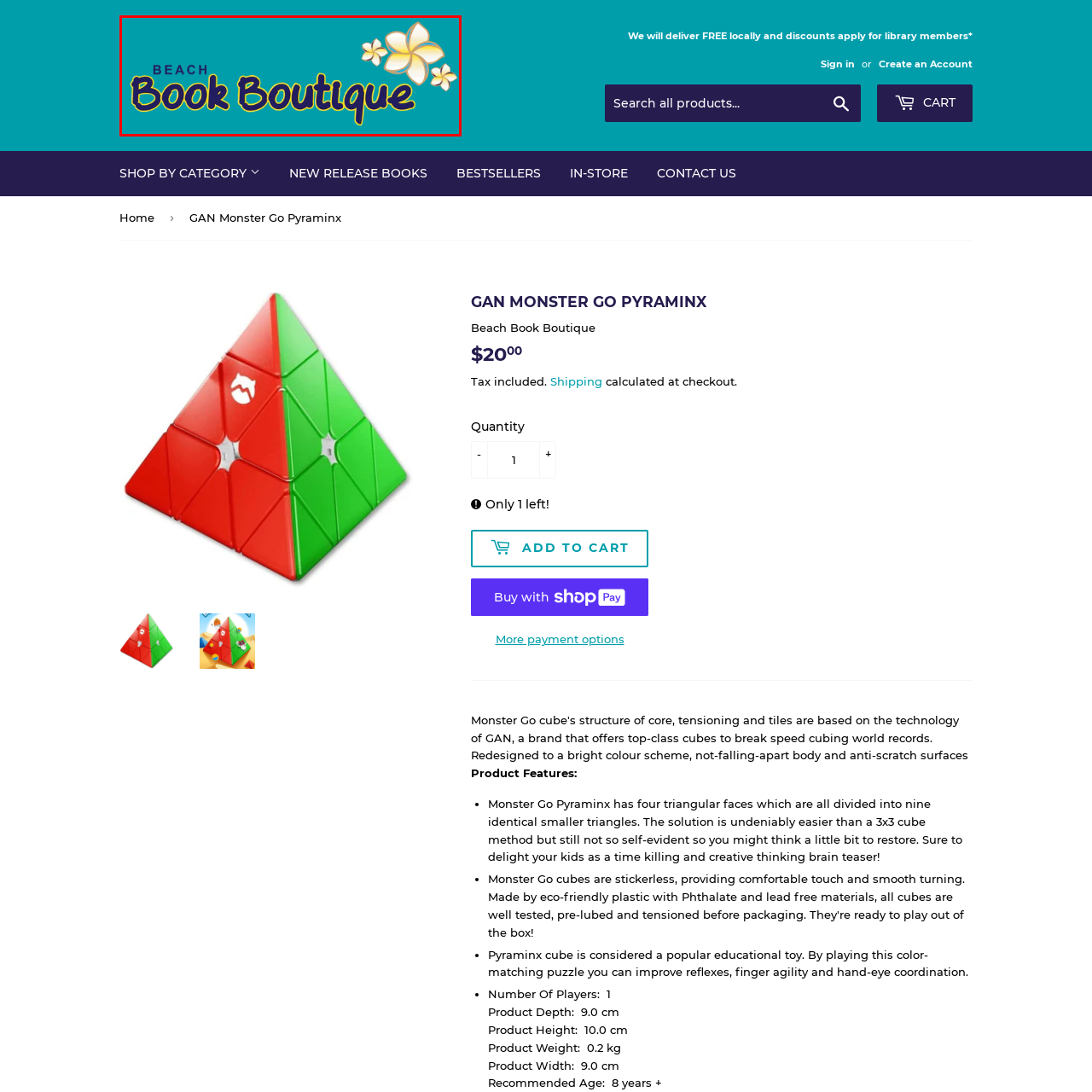Pay close attention to the image within the red perimeter and provide a detailed answer to the question that follows, using the image as your primary source: 
What type of illustrations are used in the logo?

The caption specifically mentions that delicate illustrations of flowers are used to the right of the text, adding a decorative touch to the logo and enhancing the boutique's charming and relaxed aesthetic.